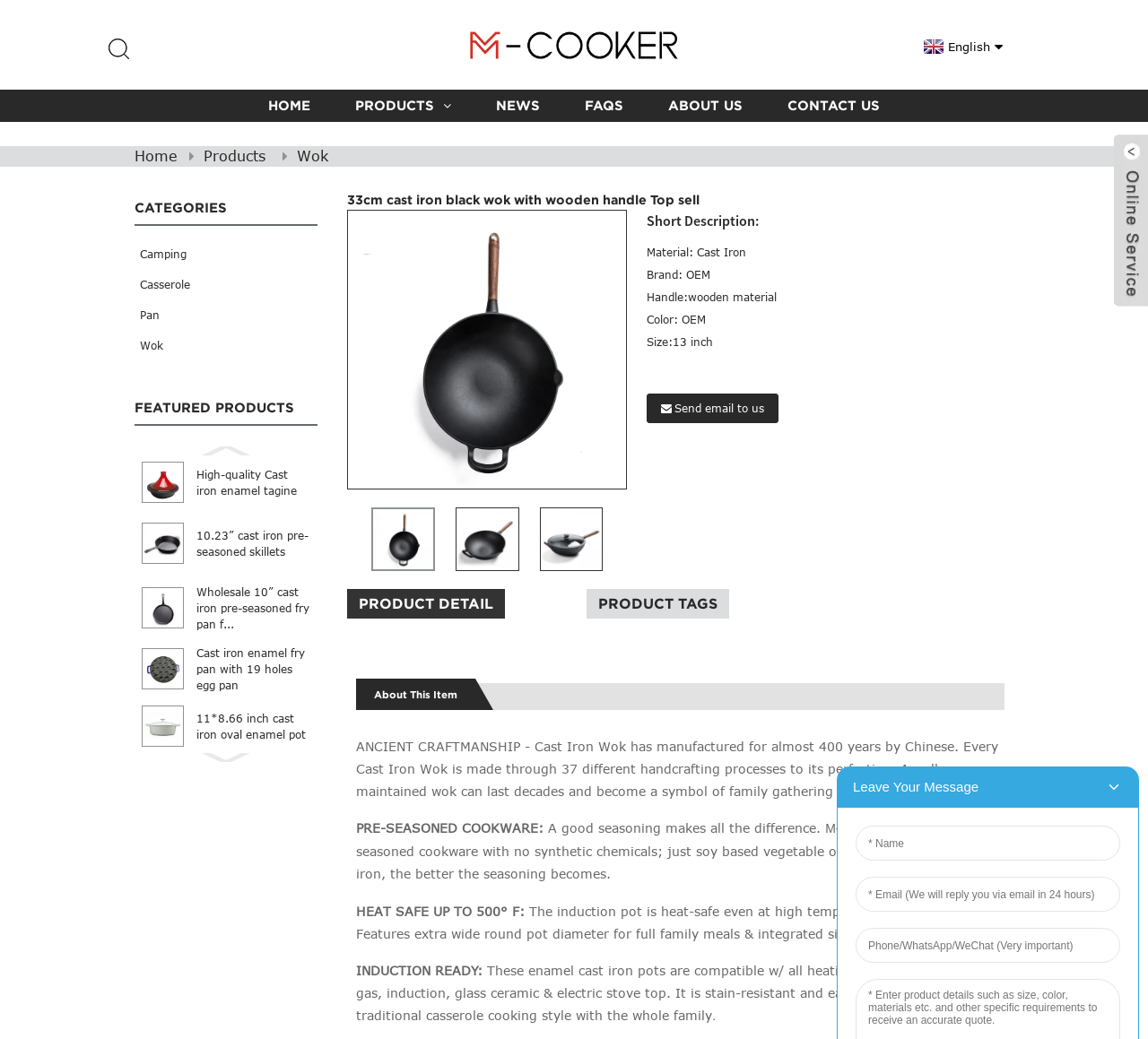Please determine the bounding box coordinates for the element that should be clicked to follow these instructions: "Learn more about the '33cm cast iron black wok with wooden handle Top sell' product".

[0.315, 0.489, 0.388, 0.55]